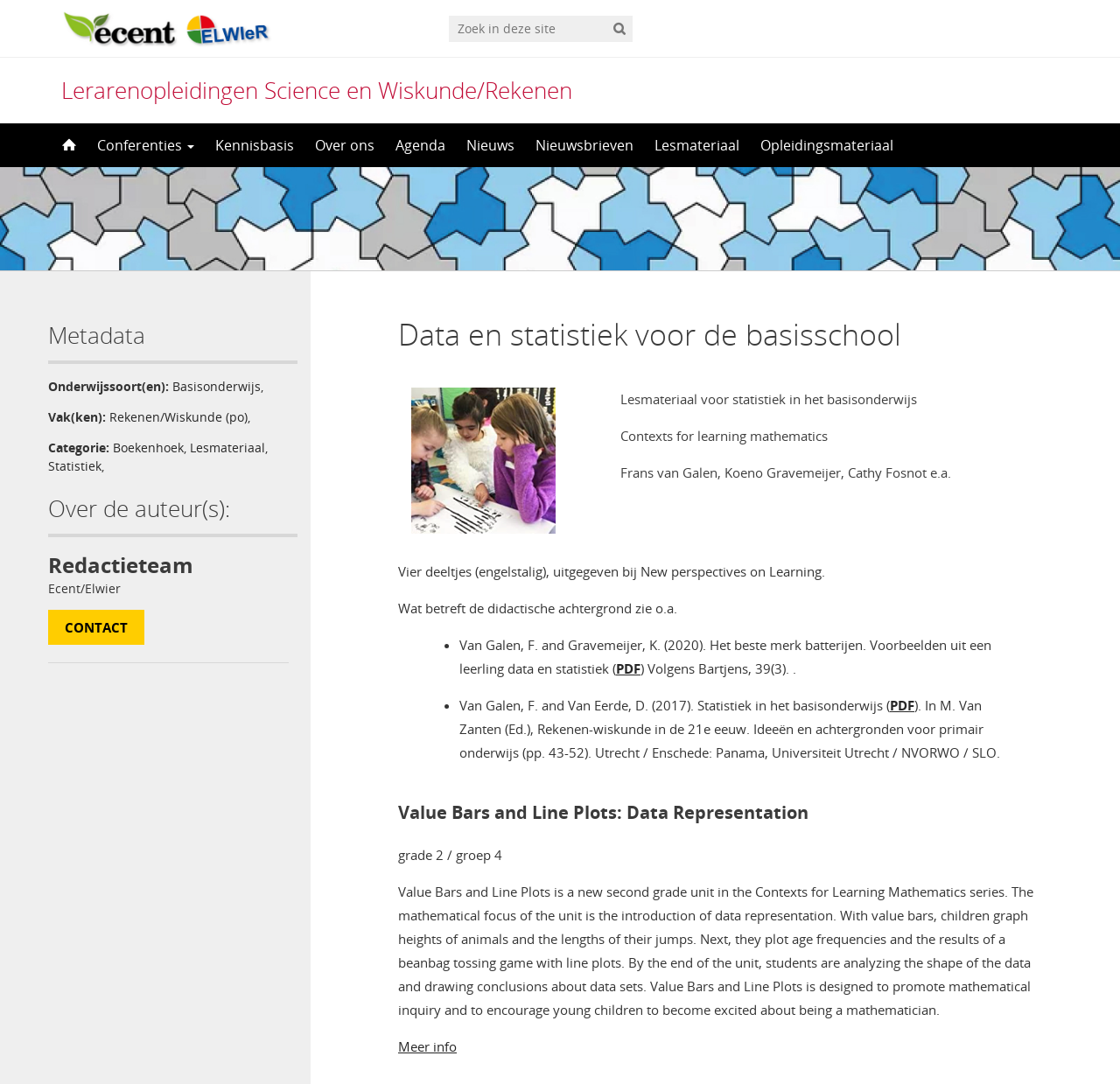Identify the bounding box of the UI component described as: "name="s" placeholder="Zoek in deze site"".

[0.4, 0.015, 0.564, 0.039]